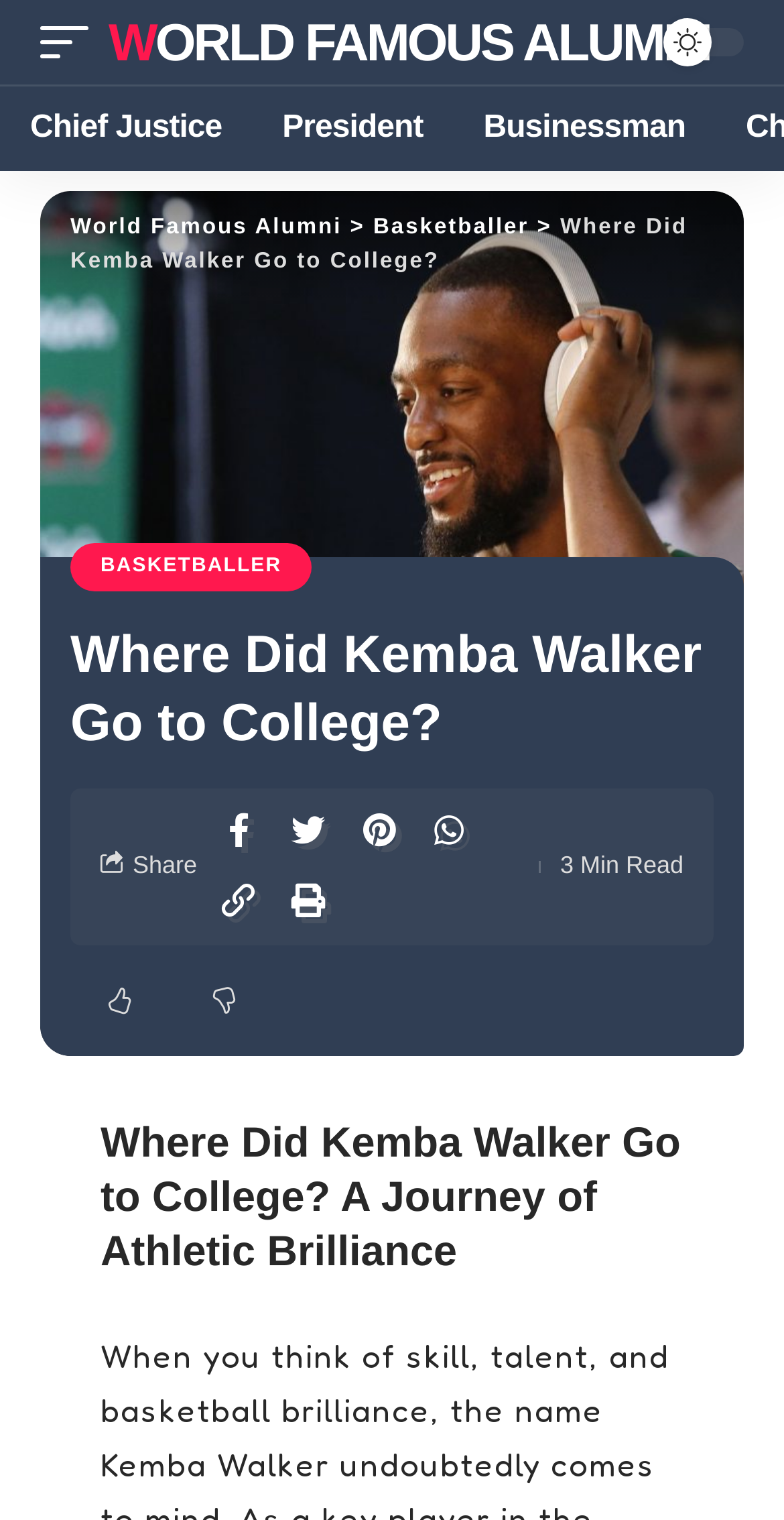Find the bounding box coordinates for the area you need to click to carry out the instruction: "Click on the 'Basketballer' link". The coordinates should be four float numbers between 0 and 1, indicated as [left, top, right, bottom].

[0.476, 0.142, 0.675, 0.157]